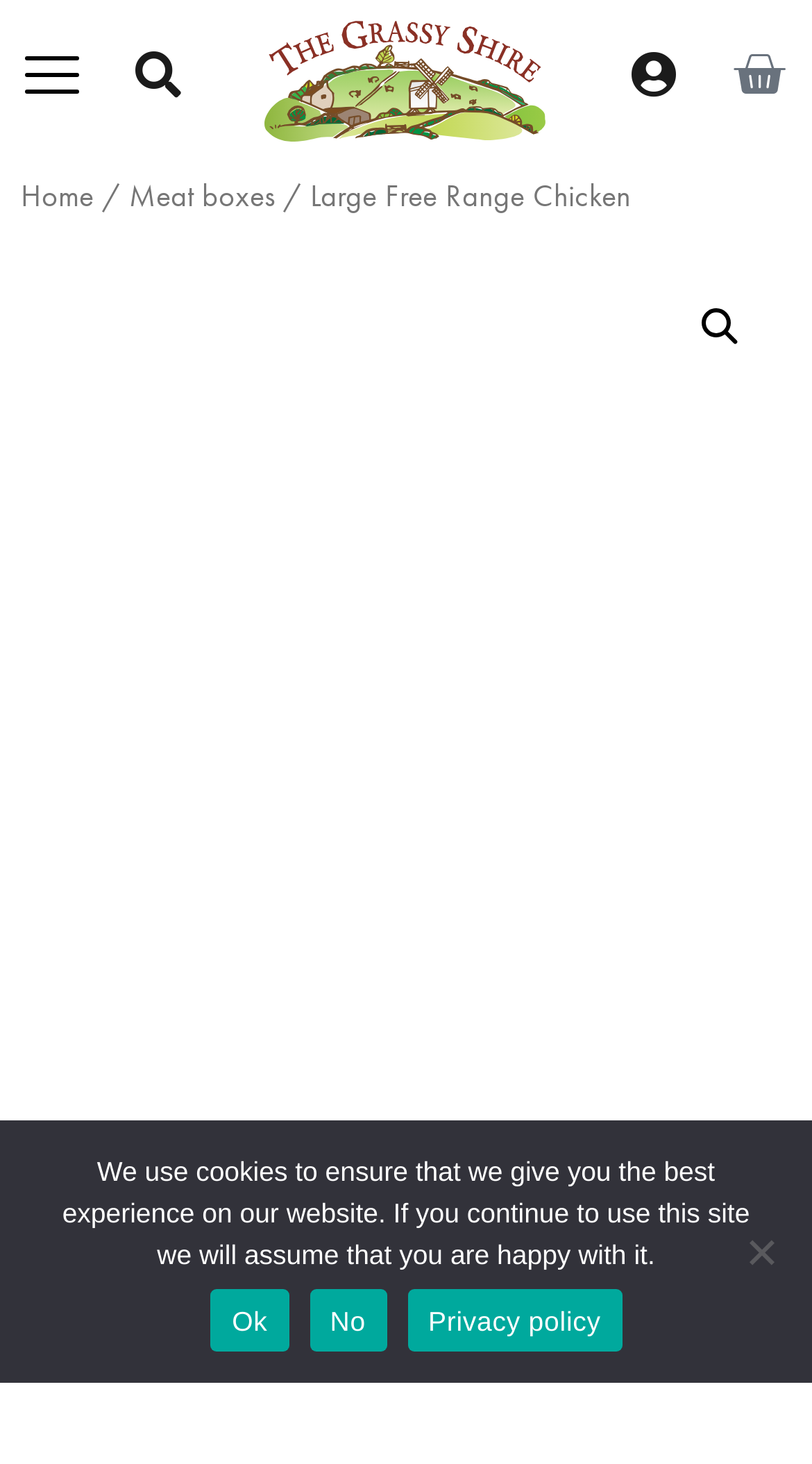Please locate the bounding box coordinates of the element's region that needs to be clicked to follow the instruction: "Toggle mobile menu". The bounding box coordinates should be provided as four float numbers between 0 and 1, i.e., [left, top, right, bottom].

[0.032, 0.039, 0.098, 0.064]